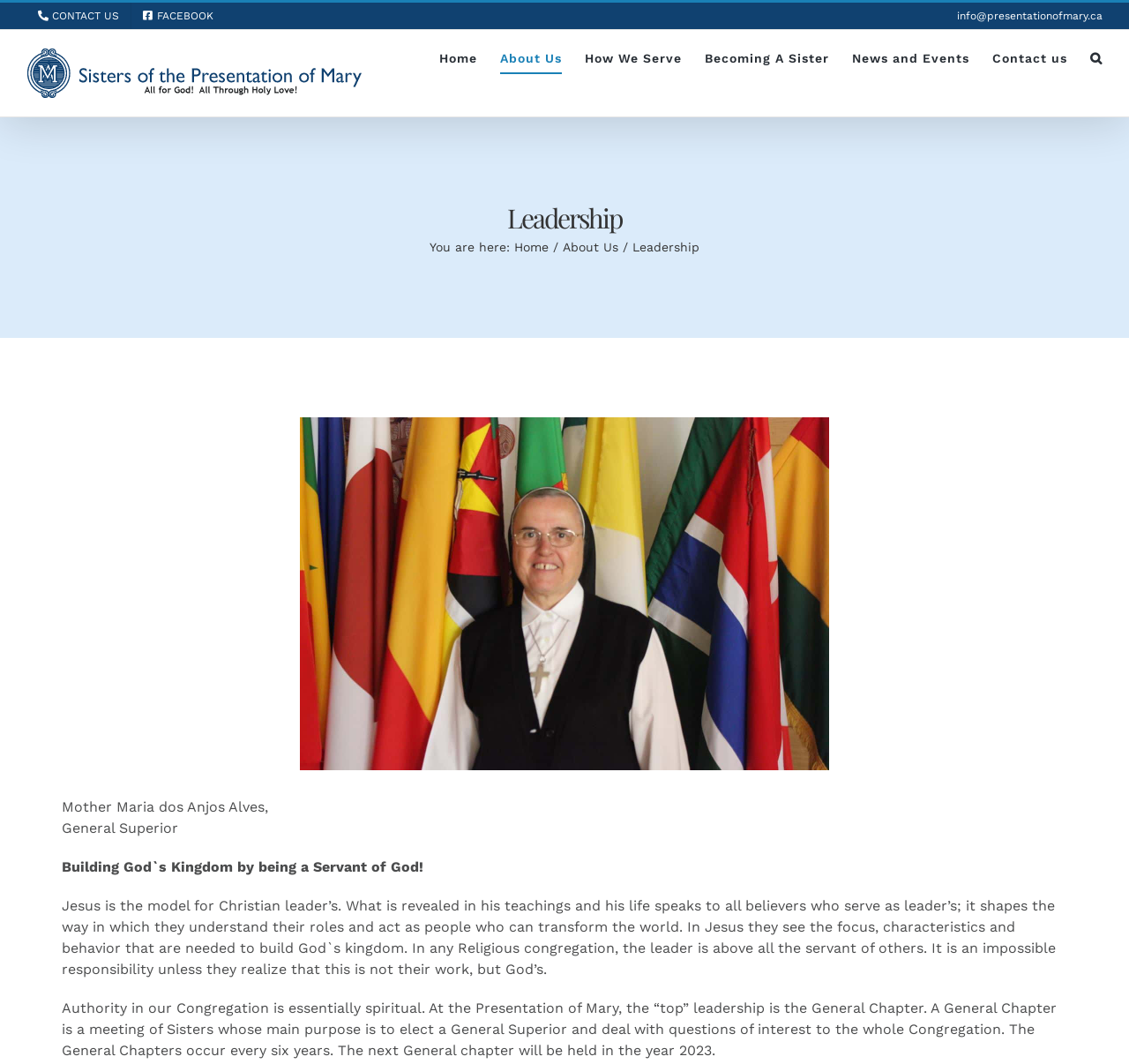Please locate the bounding box coordinates of the element that should be clicked to achieve the given instruction: "Click the Home link in the main menu".

[0.389, 0.036, 0.423, 0.073]